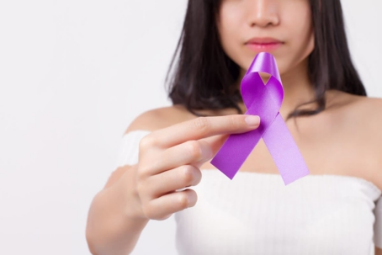Provide a comprehensive description of the image.

The image features a young woman holding a purple ribbon, symbolizing support for those affected by lupus and raising awareness about the disease. She appears in a close-up shot, emphasizing her expression and the significance of the ribbon she holds. The purple ribbon is a poignant representation of lupus awareness, particularly highlighted during Lupus Awareness Month in May, which focuses on educating people about the disease and its impacts on health. The woman’s attire, a simple white off-shoulder top, draws attention to her gesture and the symbolism of the ribbon, embodying hope and solidarity for those living with lupus.